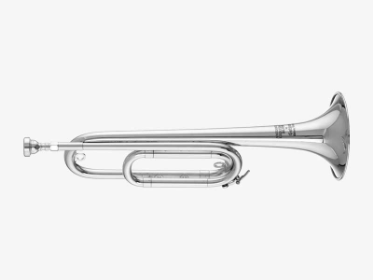Give an in-depth description of the image.

The image showcases the M2003E Field Trumpet, a professional-grade instrument designed specifically for honoring military veterans. This polished brass trumpet features a unique design that includes a sleek body with curved tubing, enhancing its aesthetic appeal and functionality. The M2003E is part of the American Heritage line developed in collaboration with Bugles Across America, an organization dedicated to ensuring that veterans receive the honor of having Taps played live at their funerals. With its elegant construction and commitment to quality, this trumpet is ideal for ceremonial purposes.